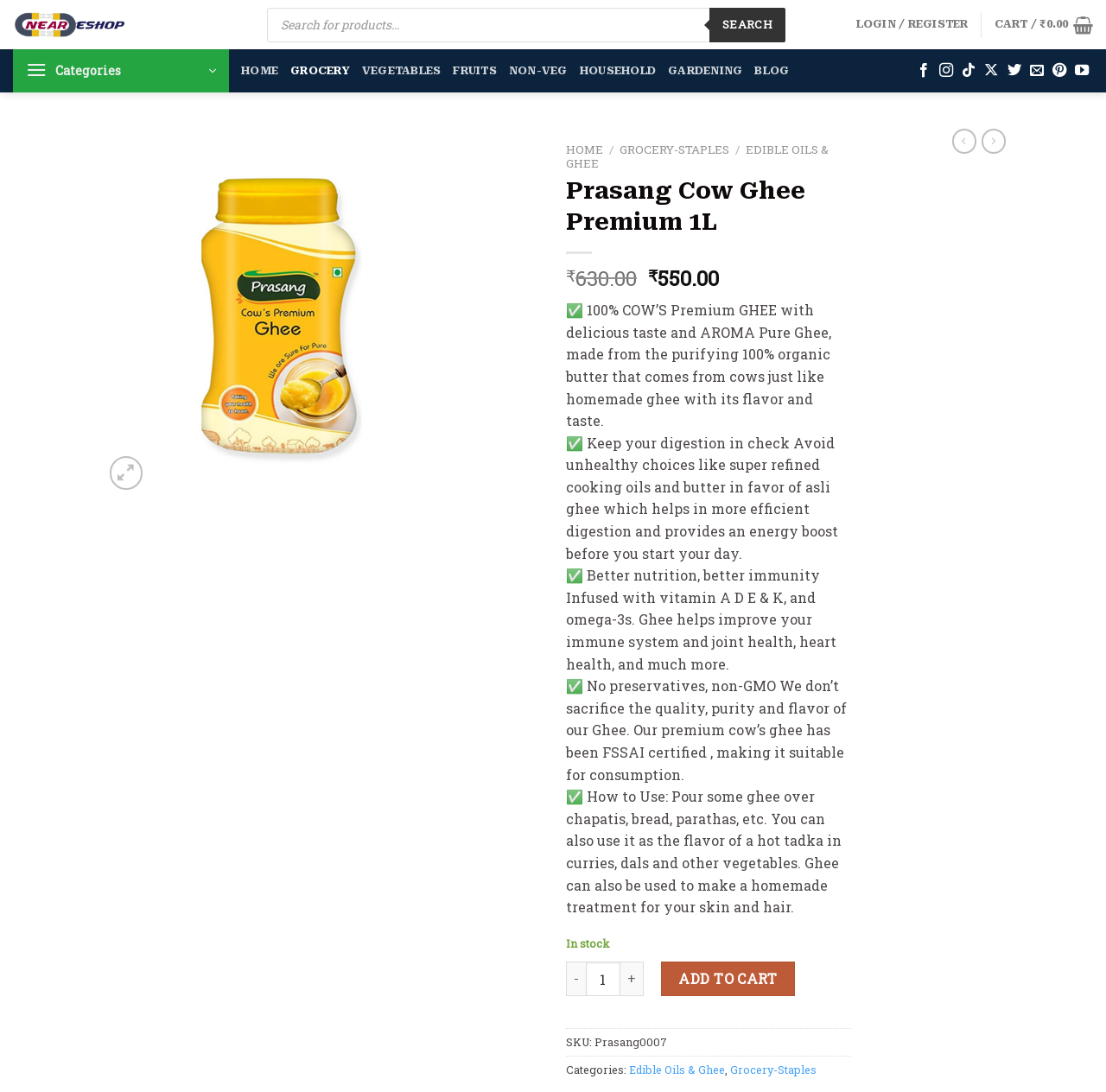Please answer the following question using a single word or phrase: 
Is the product in stock?

Yes